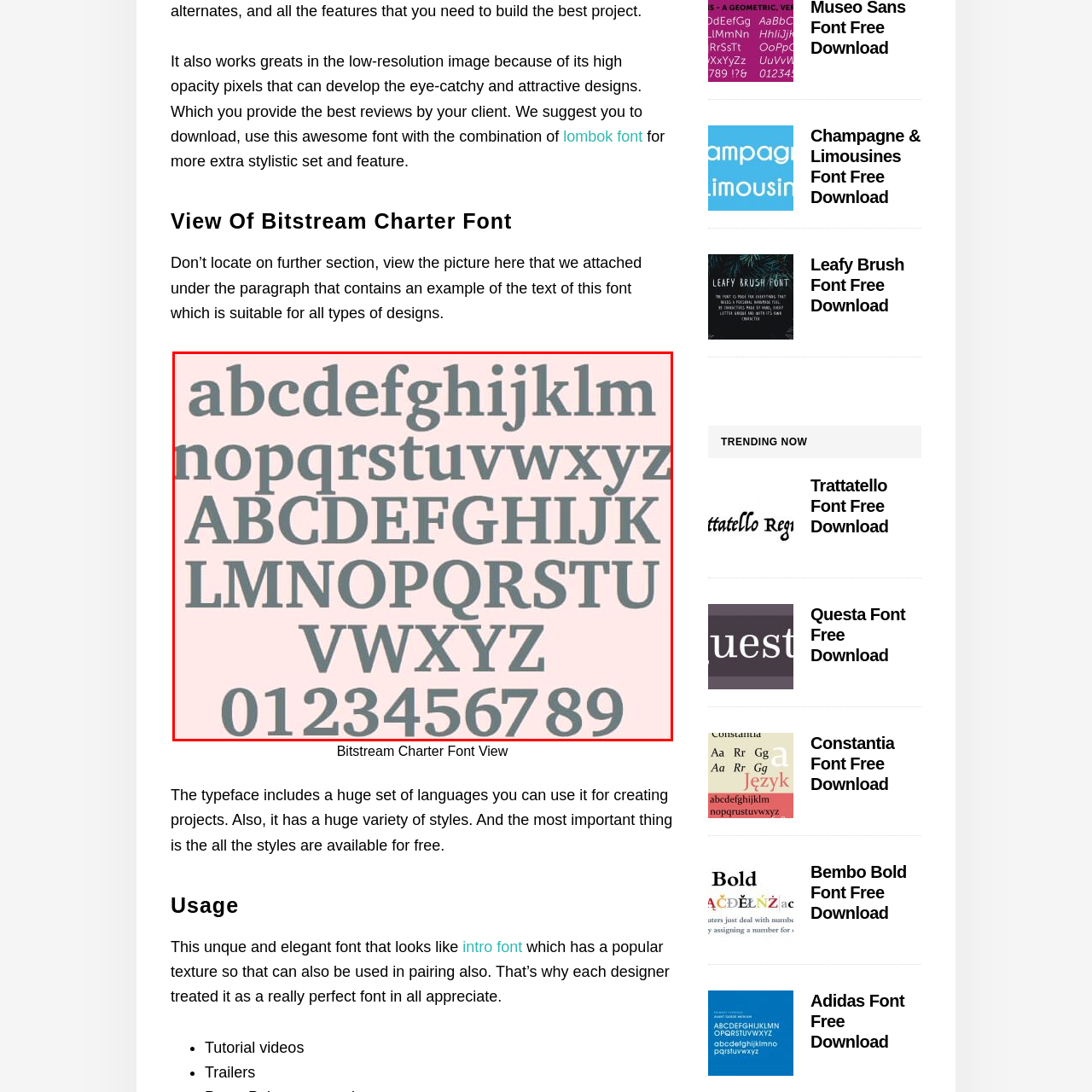Give a thorough and detailed explanation of the image enclosed by the red border.

This image showcases the Bitstream Charter font, presented in a clear, stylish layout suitable for various design purposes. The characters displayed include both lowercase letters (a-z), uppercase letters (A-Z), and numbers (0-9), demonstrating the font’s versatility and applicability across different types of projects. The text is presented in a muted gray color against a soft pink background, enhancing visual appeal while maintaining readability. This font is highlighted for its high opacity pixels, which contribute to eye-catching designs and is recommended for use in a variety of graphic design applications. The accompanying description emphasizes its broad language support and the fact that it is available for free, making it an attractive option for designers looking to enhance their projects with elegant typography.